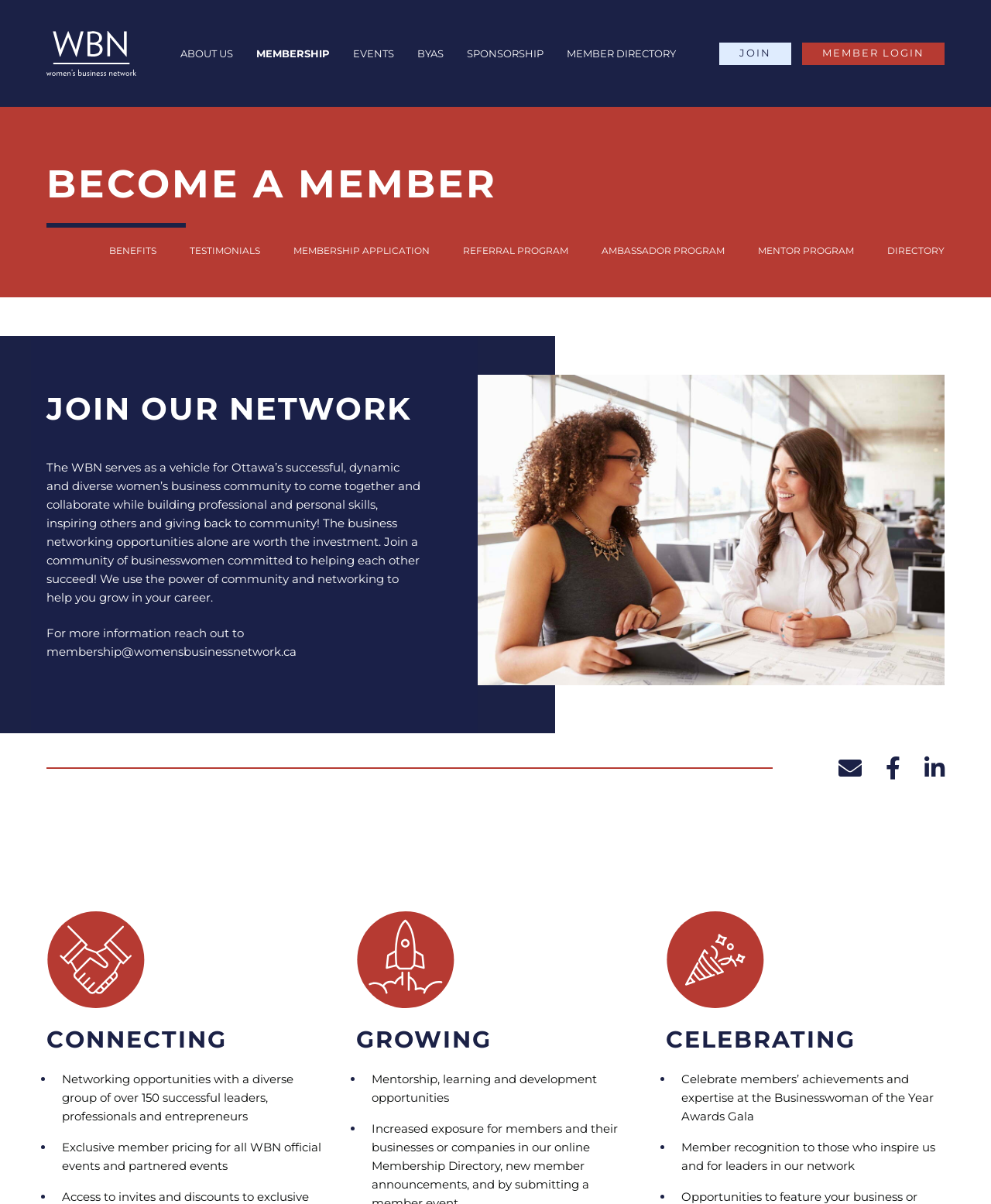Identify the bounding box coordinates of the region that should be clicked to execute the following instruction: "Click on BENEFITS".

[0.11, 0.204, 0.158, 0.213]